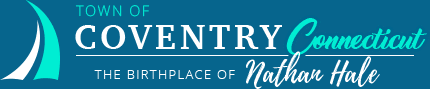What is the color of the word 'Connecticut'?
Using the details from the image, give an elaborate explanation to answer the question.

The word 'Connecticut' is written in a vibrant blue-green color that blends beautifully with the background, making it a prominent feature of the logo.